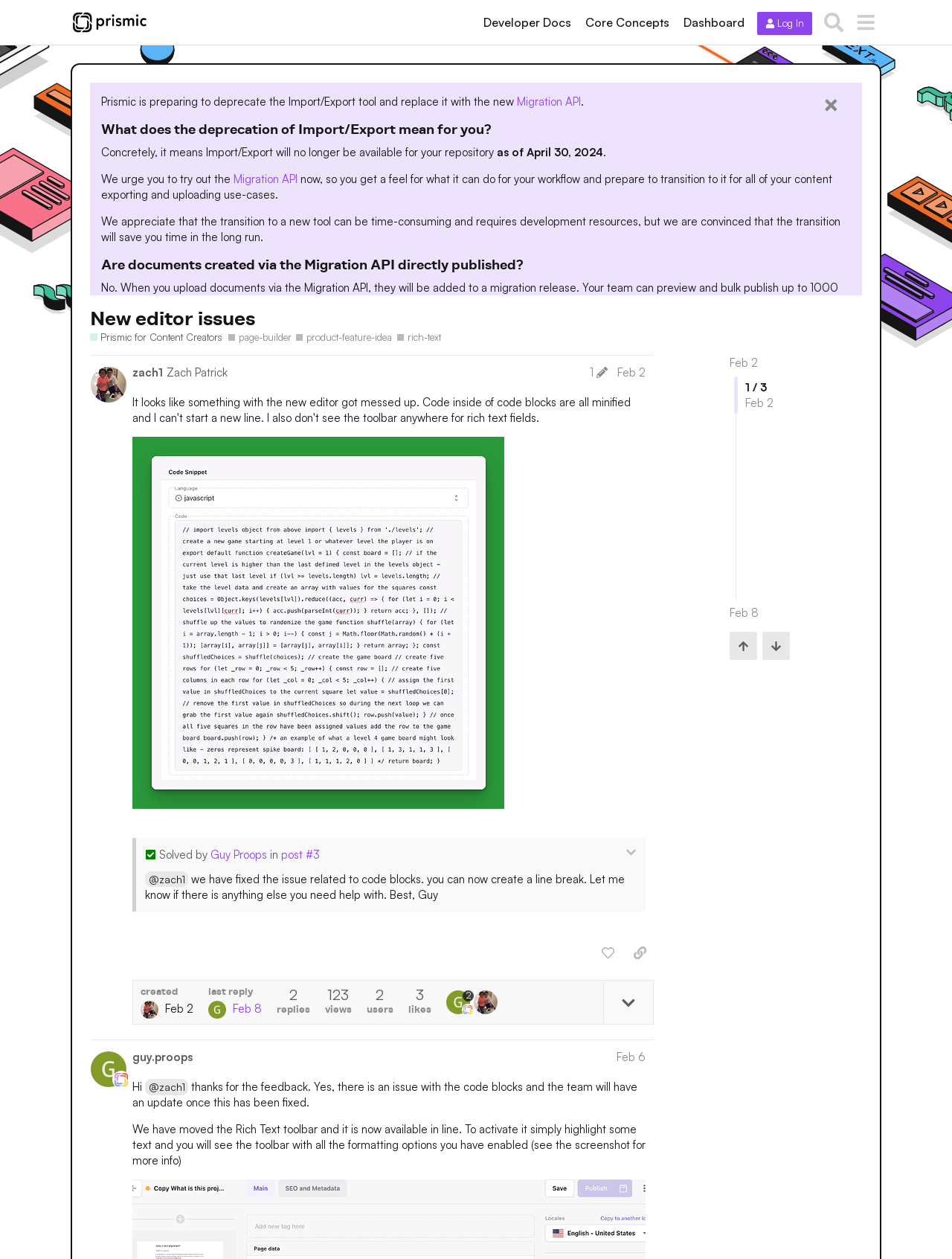Using the information in the image, give a detailed answer to the following question: What is the format of the content ingested by the Migration API?

The Migration API ingests content in the format output by the Document API, which is different from the format used by the current Import/Export tool. This is stated in the paragraph that explains the benefits of the Migration API.